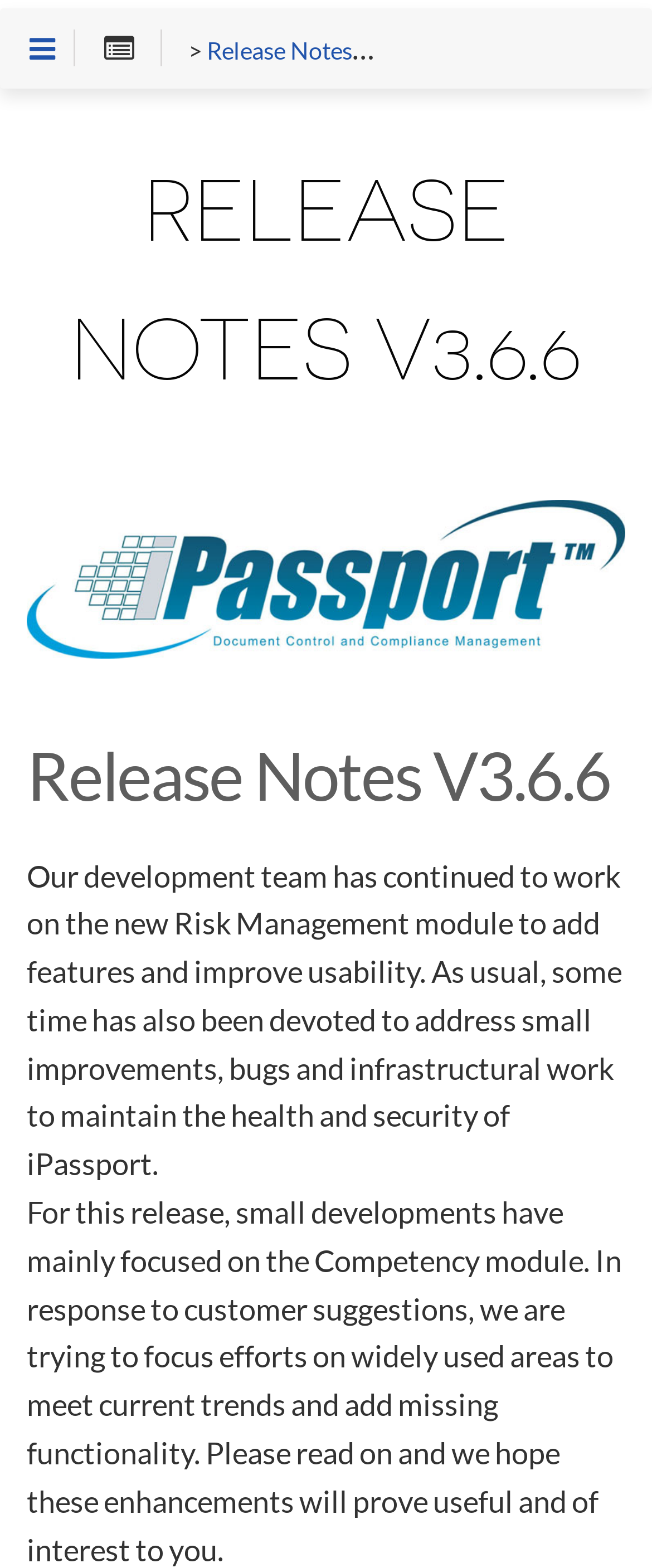Detail the various sections and features of the webpage.

The webpage is titled "iPassport User Guide" and appears to be a documentation page for the iPassport software. At the top left corner, there is a small icon represented by a Unicode character '\uf0c9'. Next to it, there is a static text '>' and a link to "Release Notes" with a description "Release Notes v3.6.6". 

Below these elements, there is a prominent heading "RELEASE NOTES V3.6.6" that spans almost the entire width of the page. Underneath this heading, there is a link to "iPassport" accompanied by an image of the same name, which occupies a significant portion of the page width.

Further down, there is another heading "Release Notes V3.6.6" followed by a block of text that describes the updates made to the Risk Management module, including feature additions and usability improvements. The text also mentions that the development team has addressed small improvements, bugs, and infrastructural work to maintain the health and security of iPassport.

Below this text, there is another block of text that explains the focus of the current release, which is mainly on the Competency module. The text mentions that the developments are in response to customer suggestions and are aimed at meeting current trends and adding missing functionality.